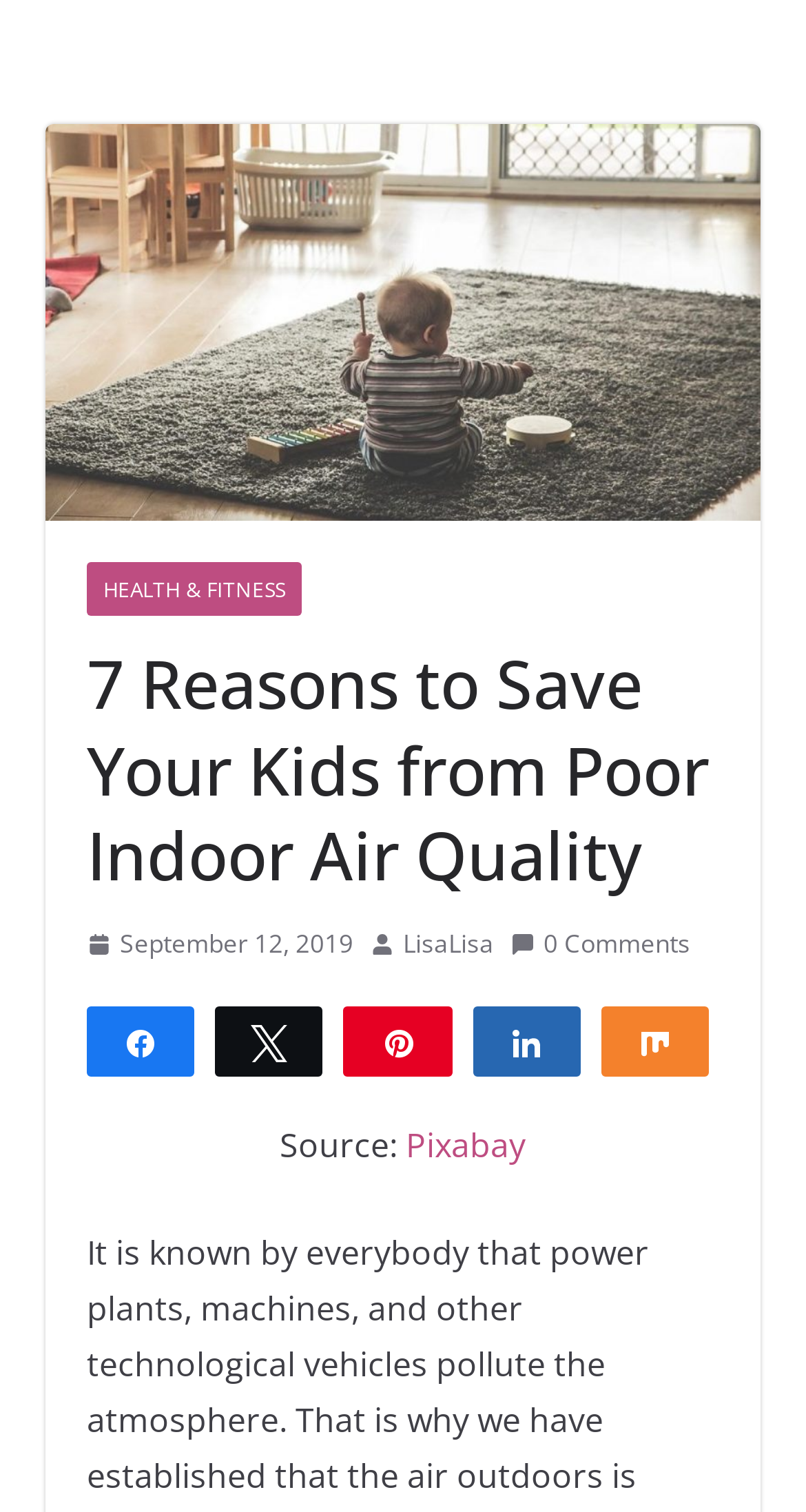Extract the bounding box coordinates of the UI element described by: "0 Comments". The coordinates should include four float numbers ranging from 0 to 1, e.g., [left, top, right, bottom].

[0.633, 0.611, 0.856, 0.639]